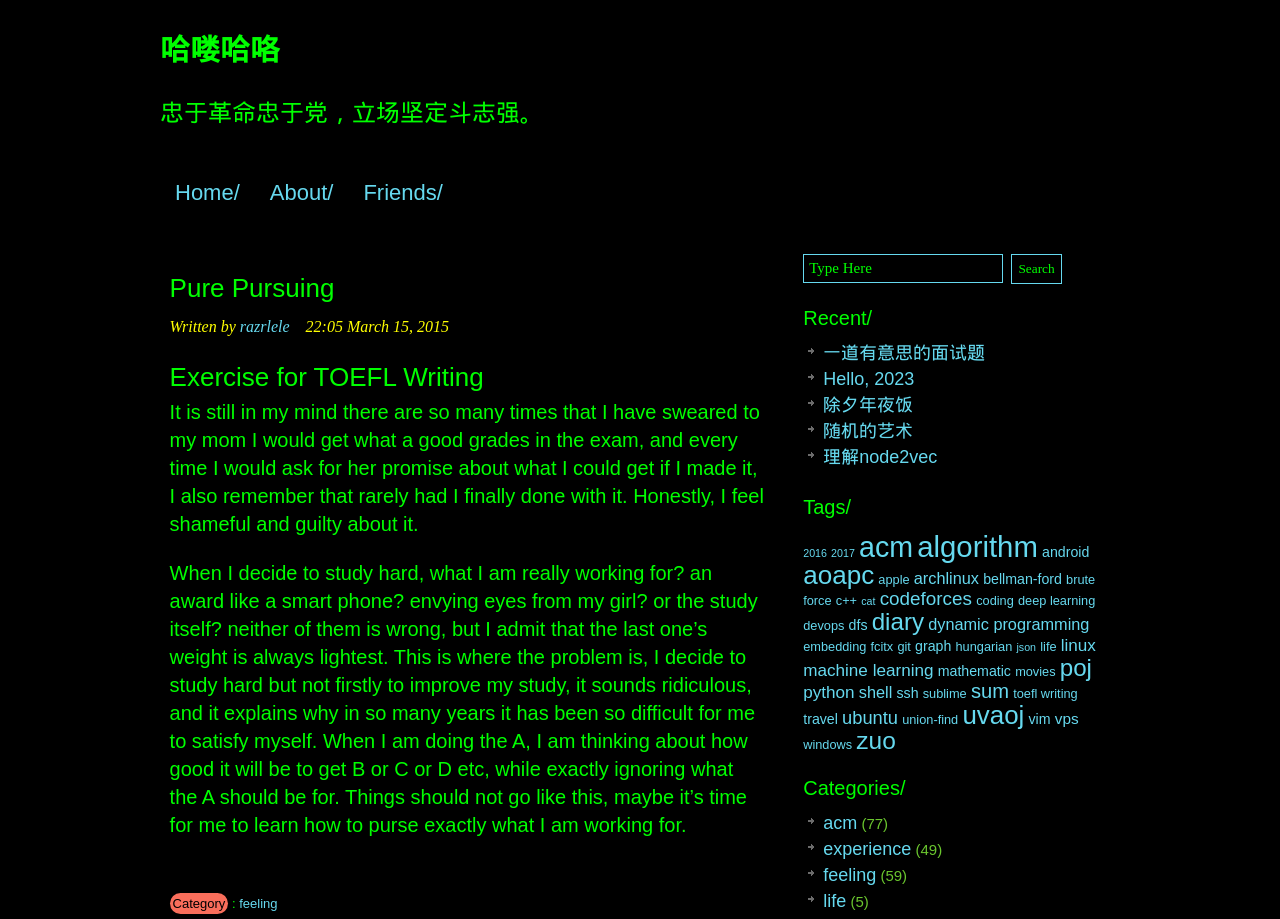Please identify the bounding box coordinates of the element's region that needs to be clicked to fulfill the following instruction: "Search for something". The bounding box coordinates should consist of four float numbers between 0 and 1, i.e., [left, top, right, bottom].

[0.79, 0.276, 0.829, 0.309]